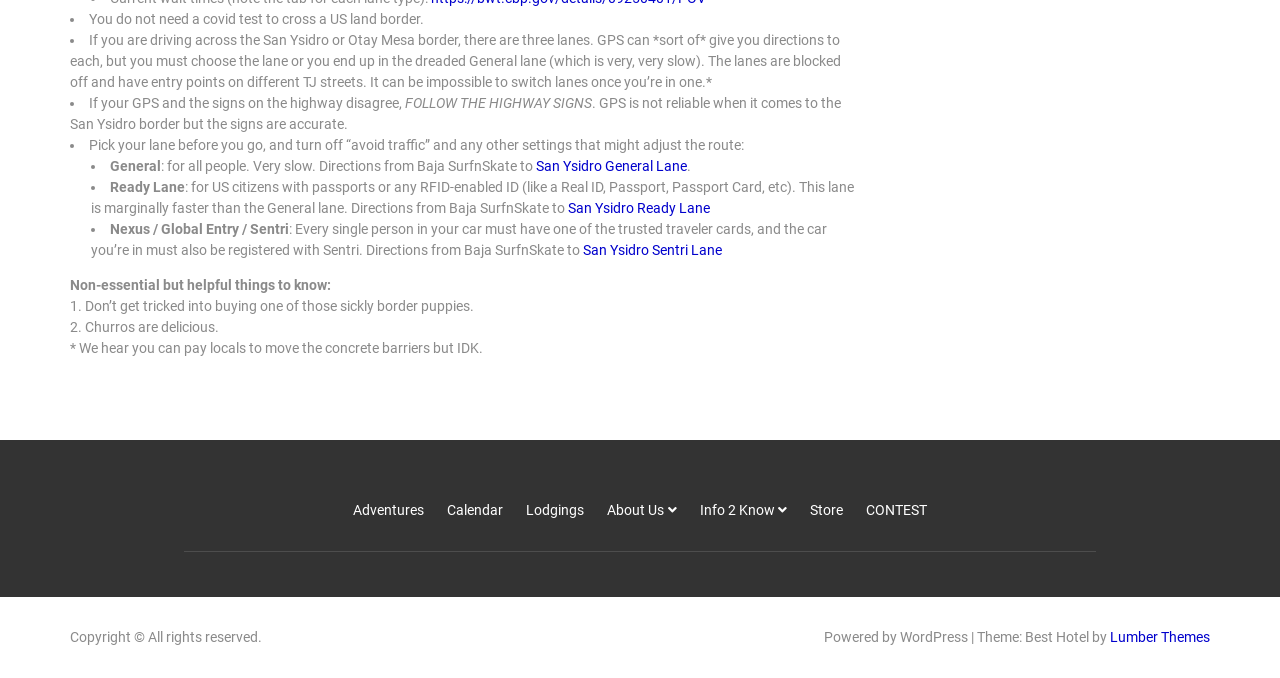Answer the question below in one word or phrase:
What should you follow if your GPS and highway signs disagree?

Highway signs